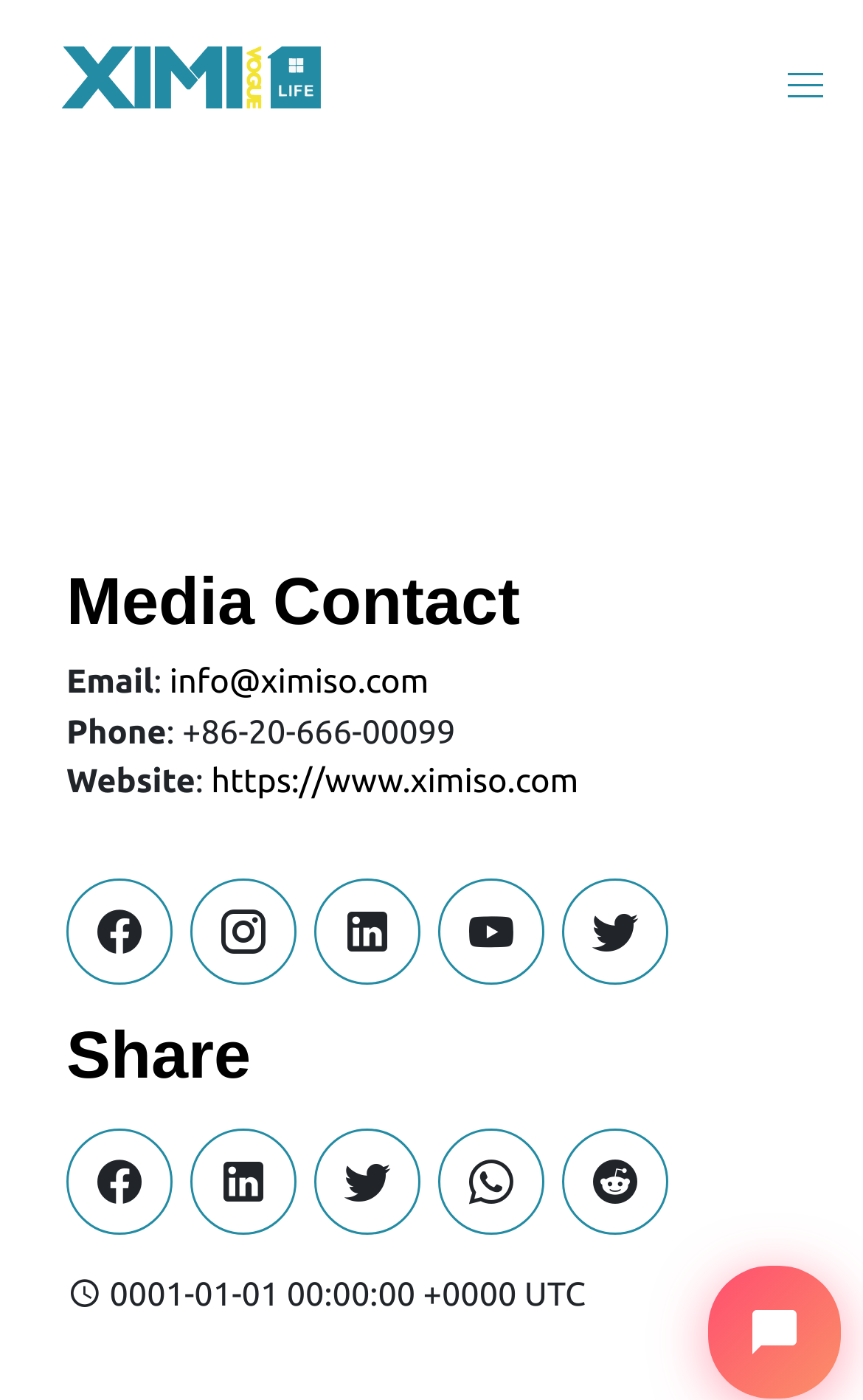How many social media platforms can you share on?
Provide a well-explained and detailed answer to the question.

I counted the number of social media platforms listed under the 'Share' heading, which includes Facebook, LinkedIn, Twitter, Whatsapp, and Reddit, for a total of 5 platforms.